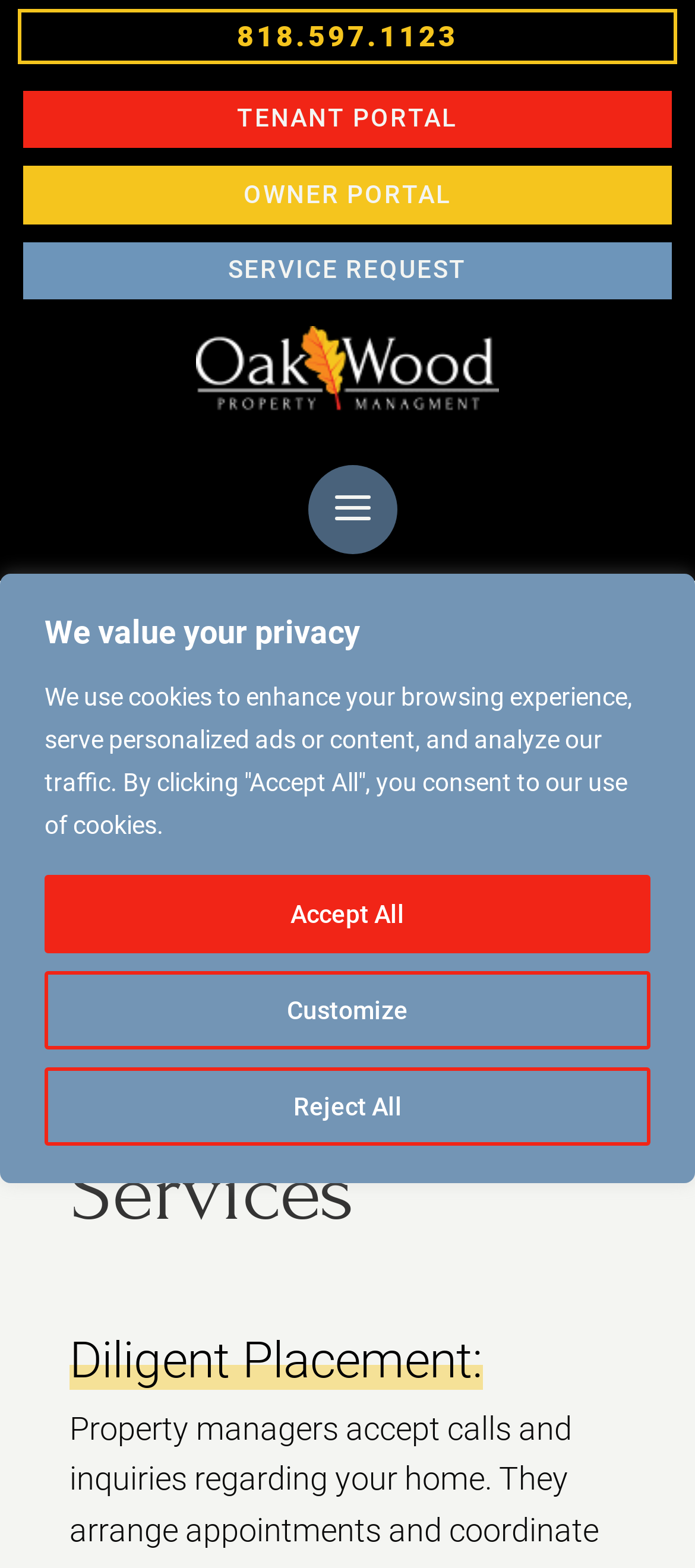Using the element description Owner Portal, predict the bounding box coordinates for the UI element. Provide the coordinates in (top-left x, top-left y, bottom-right x, bottom-right y) format with values ranging from 0 to 1.

[0.033, 0.106, 0.967, 0.143]